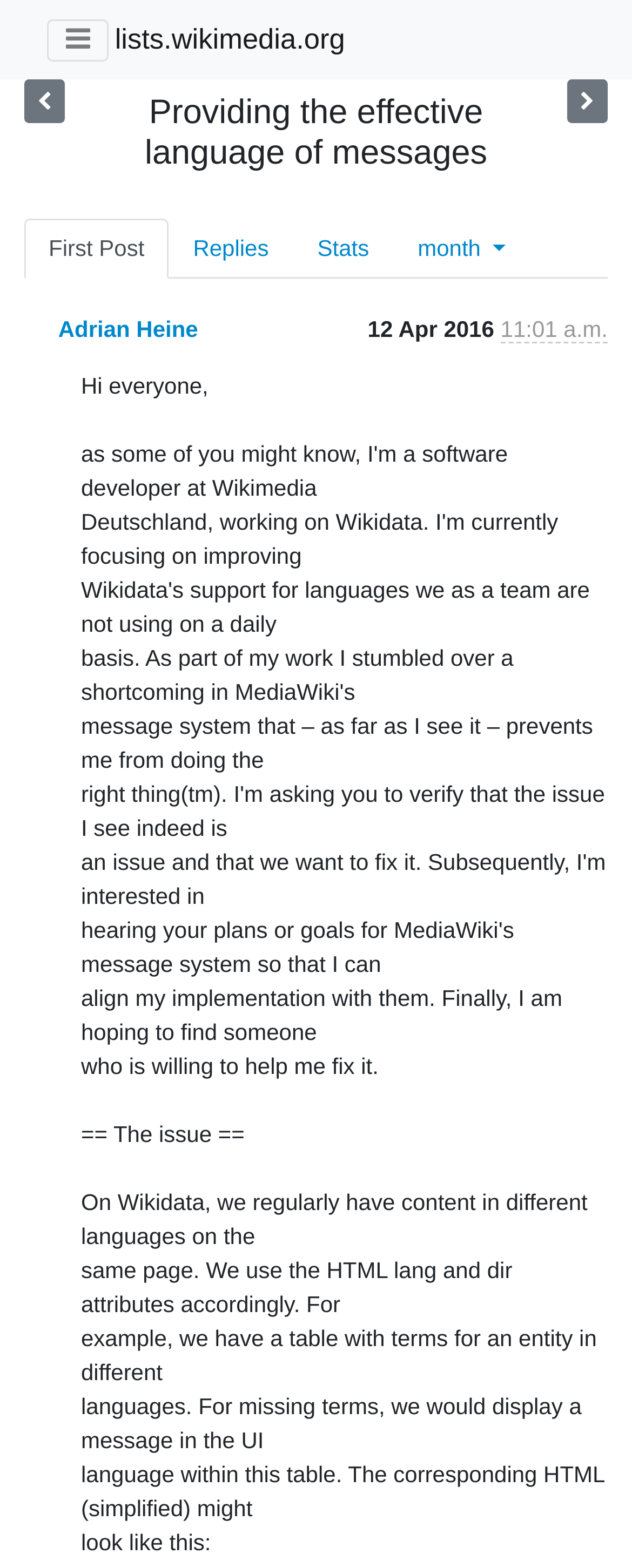Please provide the bounding box coordinates for the element that needs to be clicked to perform the following instruction: "View the stats". The coordinates should be given as four float numbers between 0 and 1, i.e., [left, top, right, bottom].

[0.464, 0.14, 0.622, 0.178]